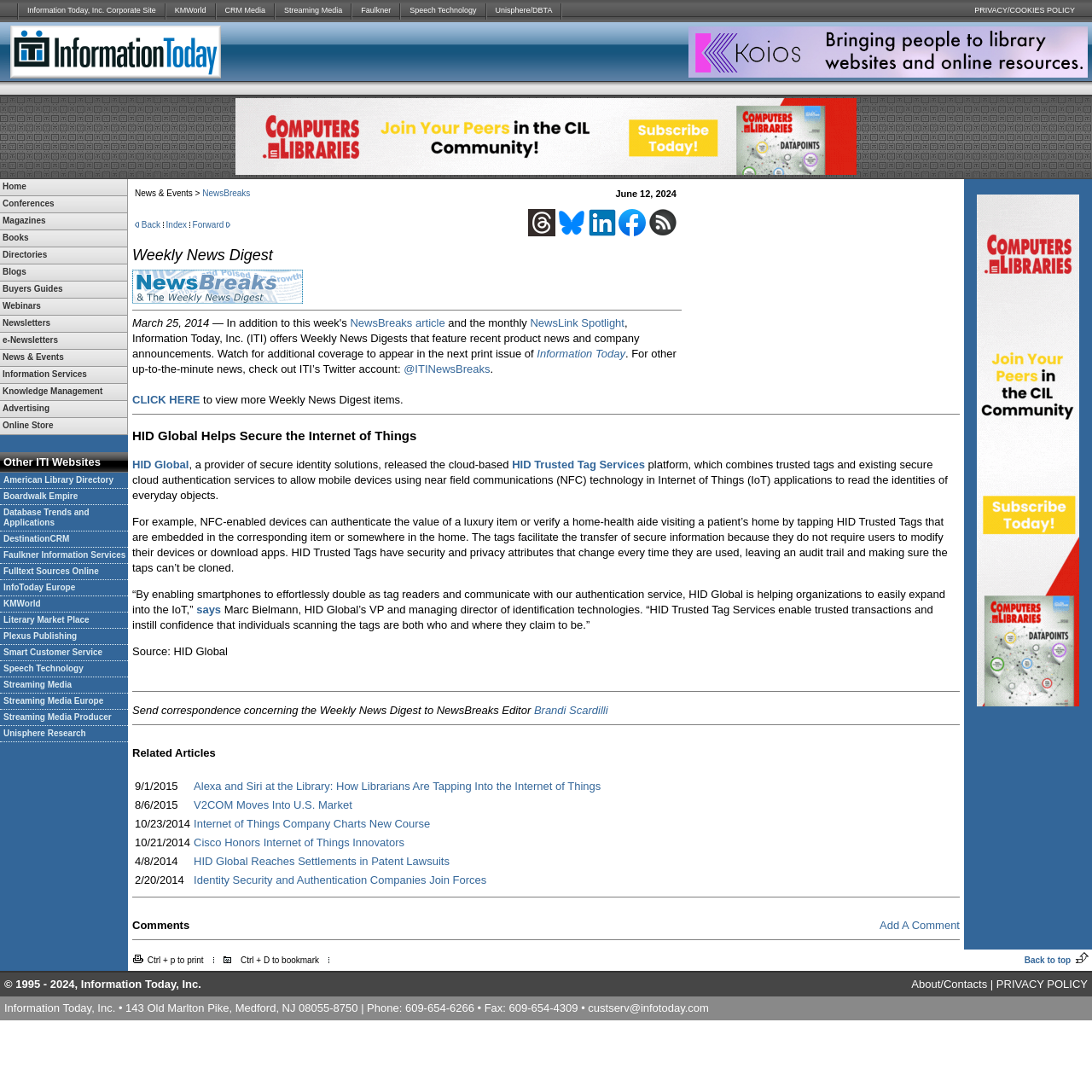What is the name of the company? Examine the screenshot and reply using just one word or a brief phrase.

HID Global